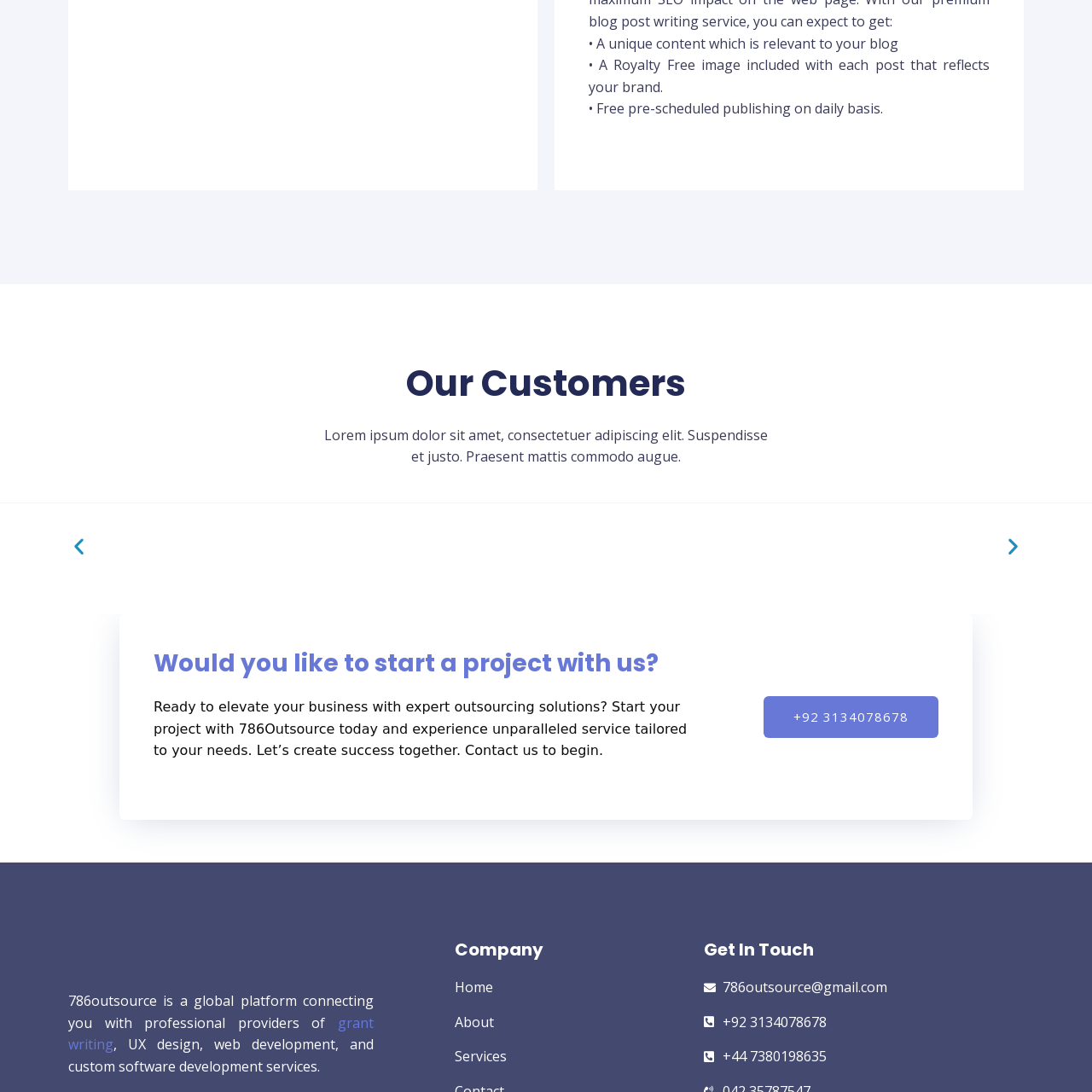Thoroughly describe the scene captured inside the red-bordered image.

The image features a symbolic representation showcasing a content-related theme. It is included as part of a visual slide that emphasizes various features of the service being offered, highlighting the unique content created for blogs. This particular image contributes to a series meant to illustrate the innovative aspects of the service, potentially reflecting a commitment to high-quality, royalty-free images that align with branding efforts. The overall layout suggests a focus on engaging potential customers by illustrating the benefits of partnering with the service provider. This approach is designed to capture attention and convey relevant information effectively.